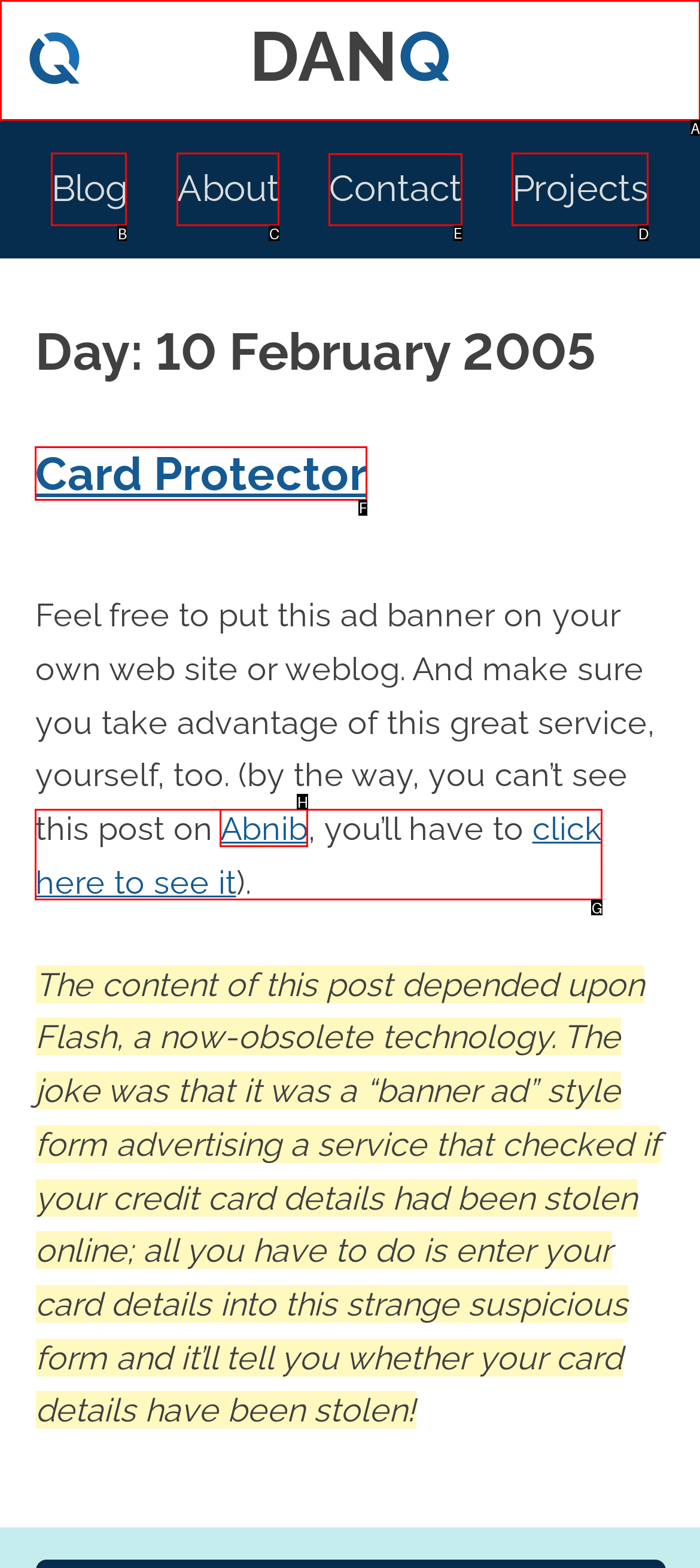Decide which HTML element to click to complete the task: contact dan q Provide the letter of the appropriate option.

E